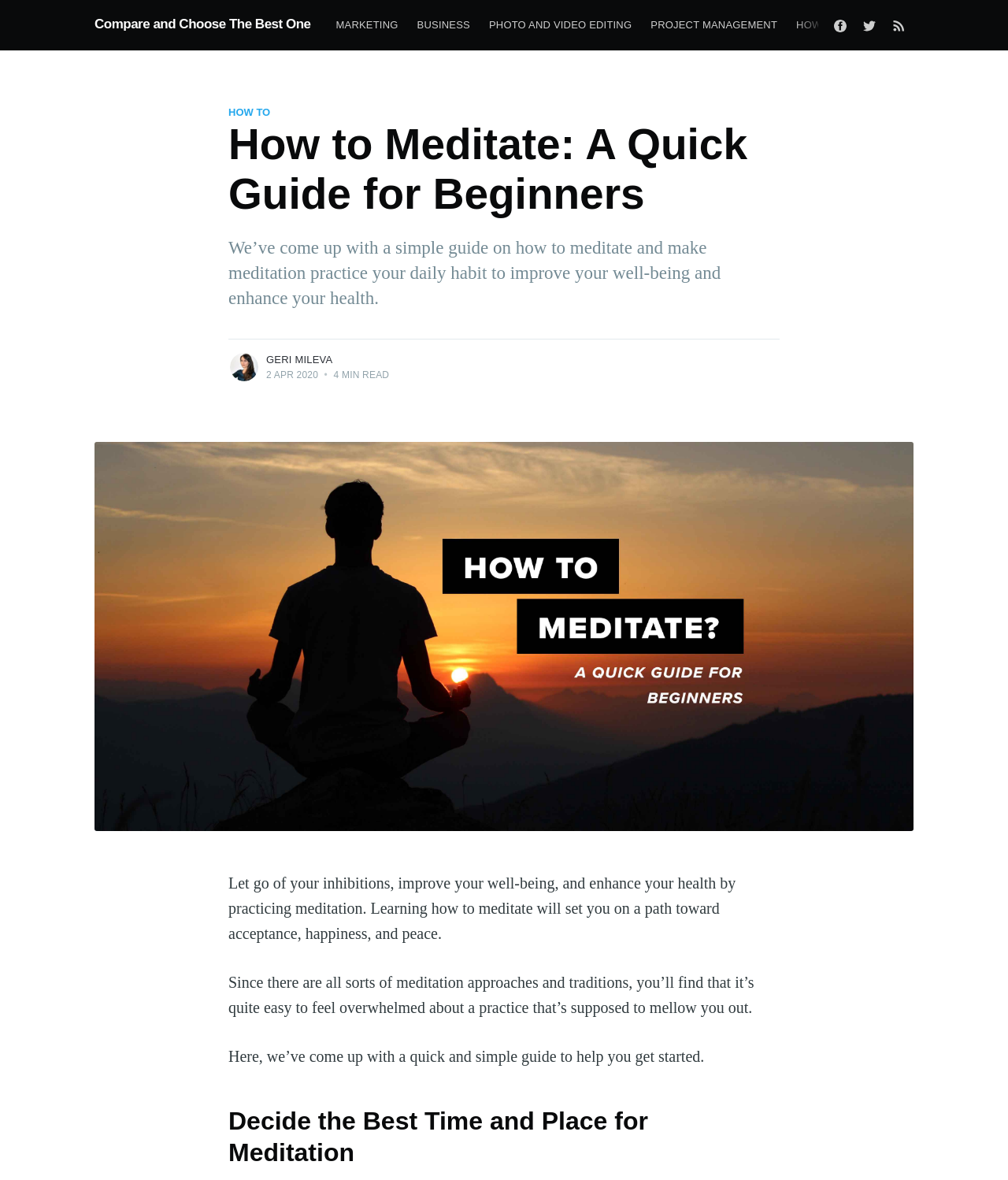Provide the bounding box coordinates of the UI element this sentence describes: "Marketing".

[0.324, 0.007, 0.404, 0.037]